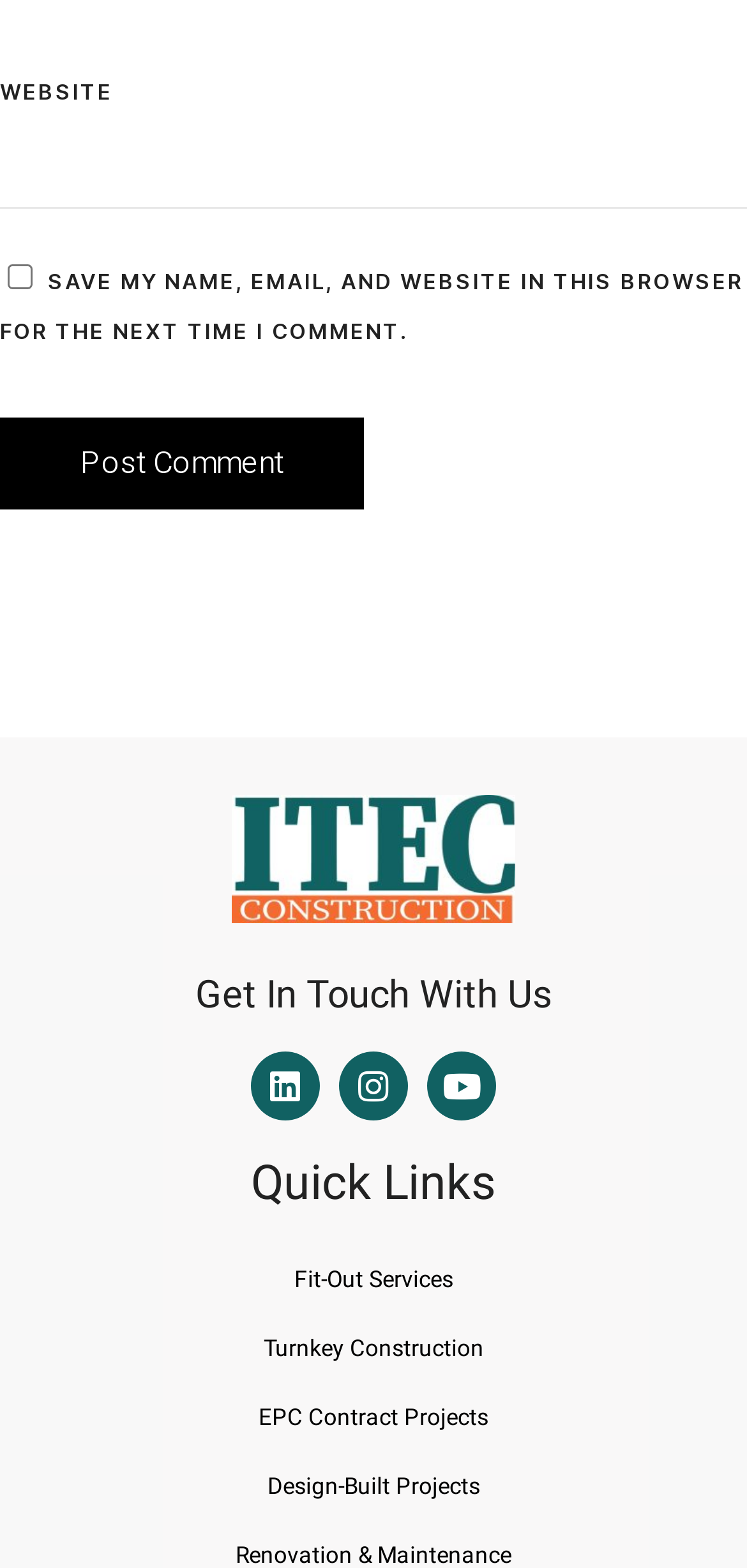Identify the bounding box coordinates of the clickable section necessary to follow the following instruction: "Enter website". The coordinates should be presented as four float numbers from 0 to 1, i.e., [left, top, right, bottom].

[0.0, 0.073, 1.0, 0.133]